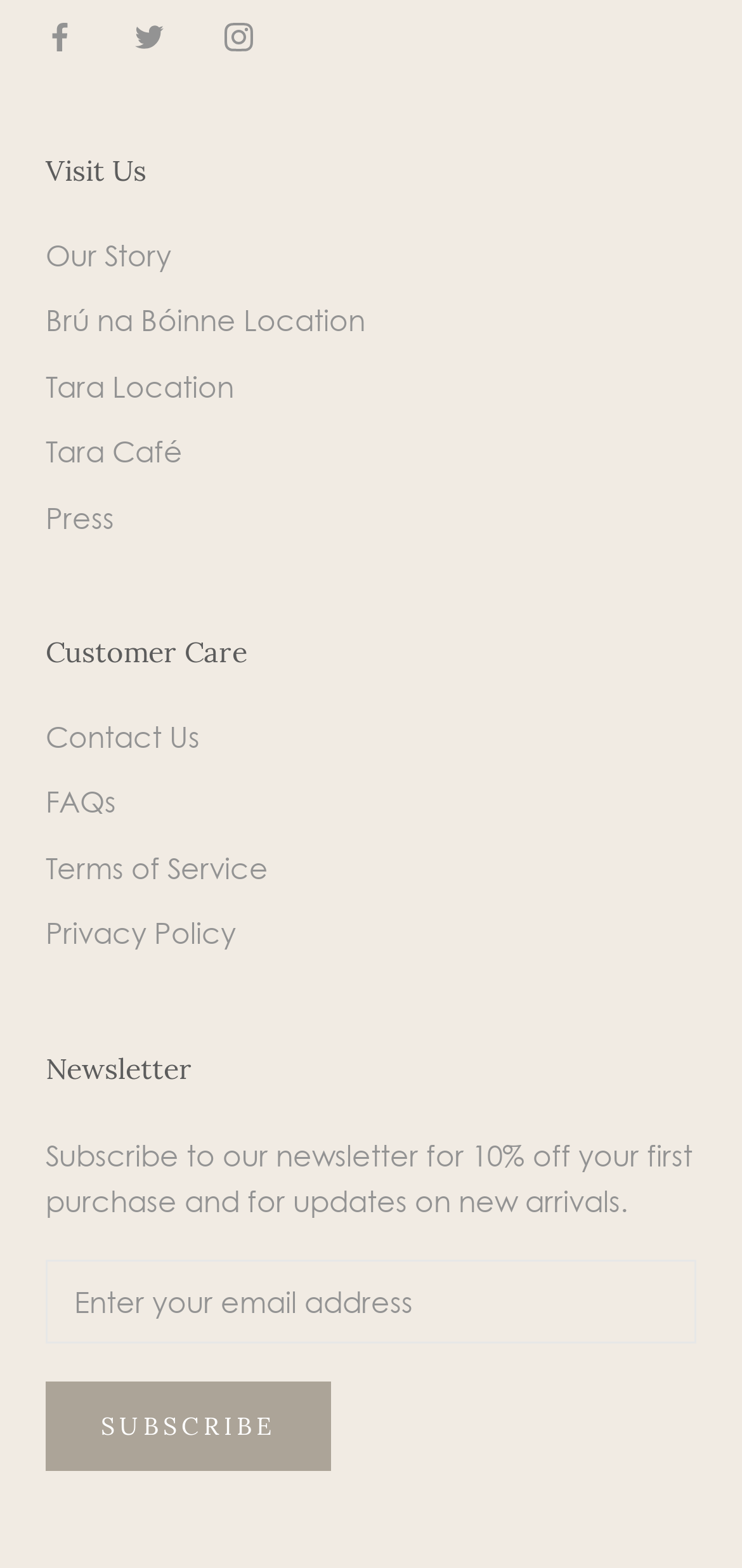Using the webpage screenshot, find the UI element described by Brú na Bóinne Location. Provide the bounding box coordinates in the format (top-left x, top-left y, bottom-right x, bottom-right y), ensuring all values are floating point numbers between 0 and 1.

[0.062, 0.191, 0.938, 0.218]